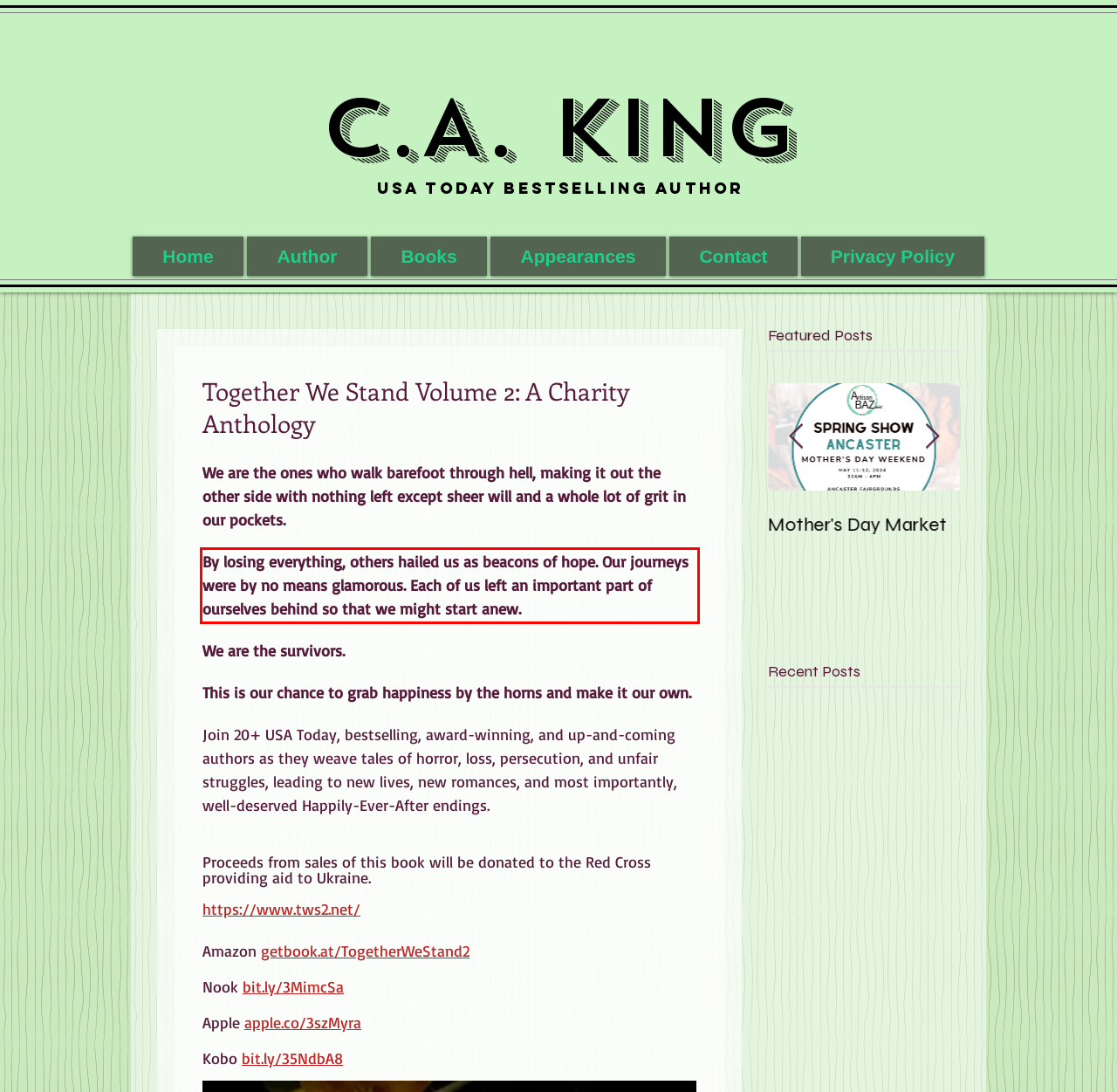Please examine the webpage screenshot containing a red bounding box and use OCR to recognize and output the text inside the red bounding box.

By losing everything, others hailed us as beacons of hope. Our journeys were by no means glamorous. Each of us left an important part of ourselves behind so that we might start anew.